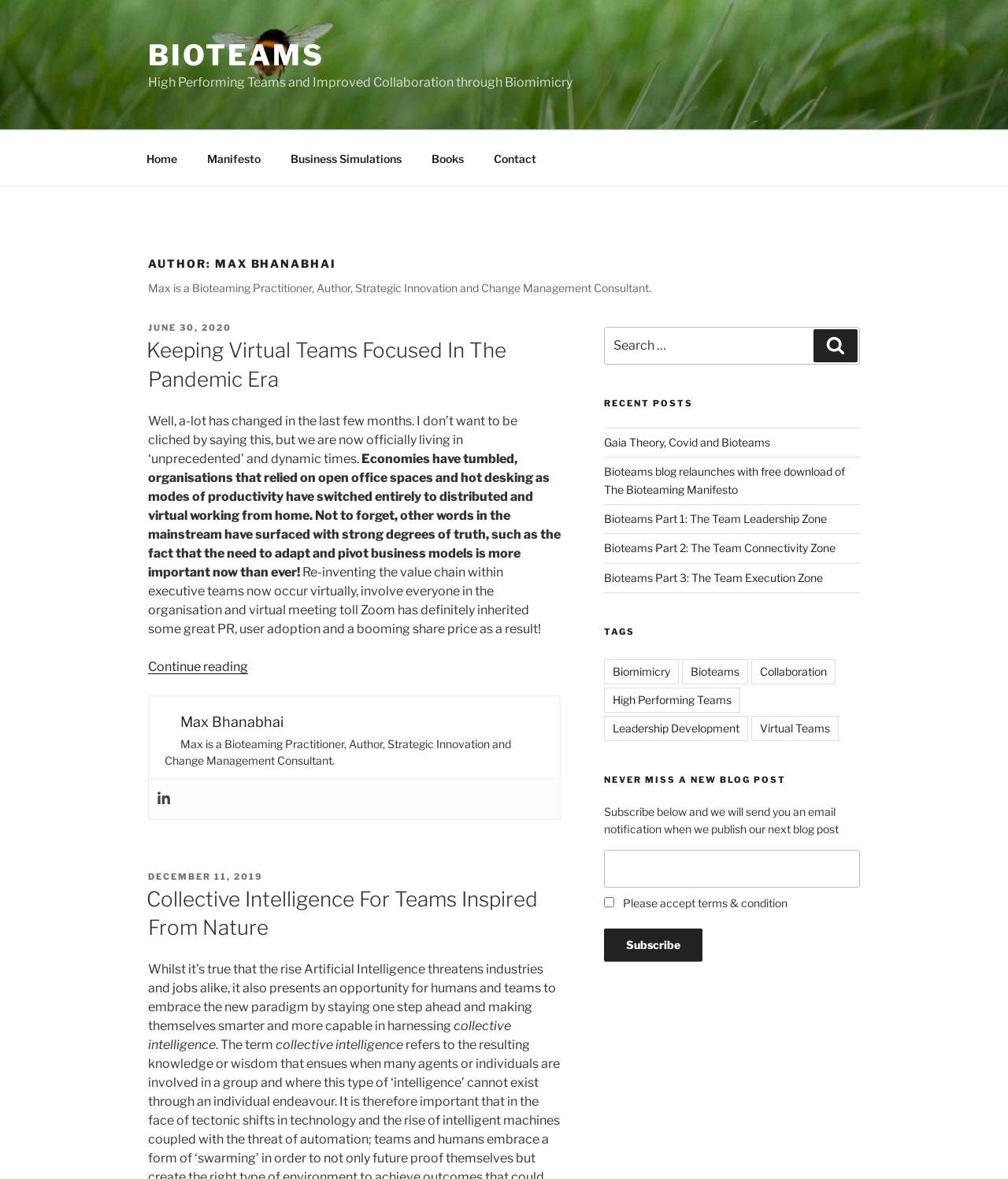Identify the bounding box coordinates of the region I need to click to complete this instruction: "Read the 'Keeping Virtual Teams Focused In The Pandemic Era' article".

[0.147, 0.285, 0.556, 0.334]